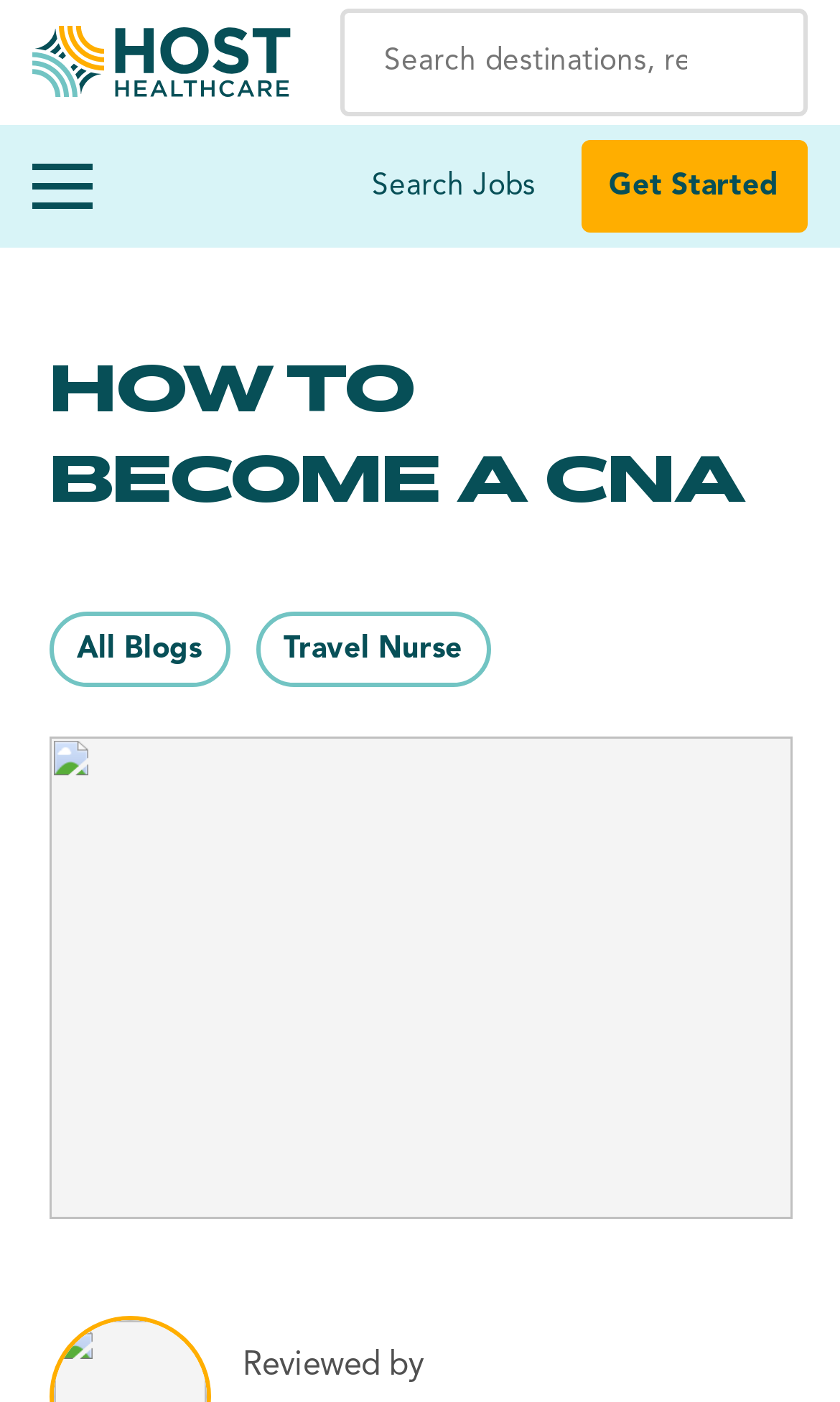Determine the bounding box coordinates of the clickable region to execute the instruction: "Close the popup". The coordinates should be four float numbers between 0 and 1, denoted as [left, top, right, bottom].

[0.846, 0.441, 0.942, 0.494]